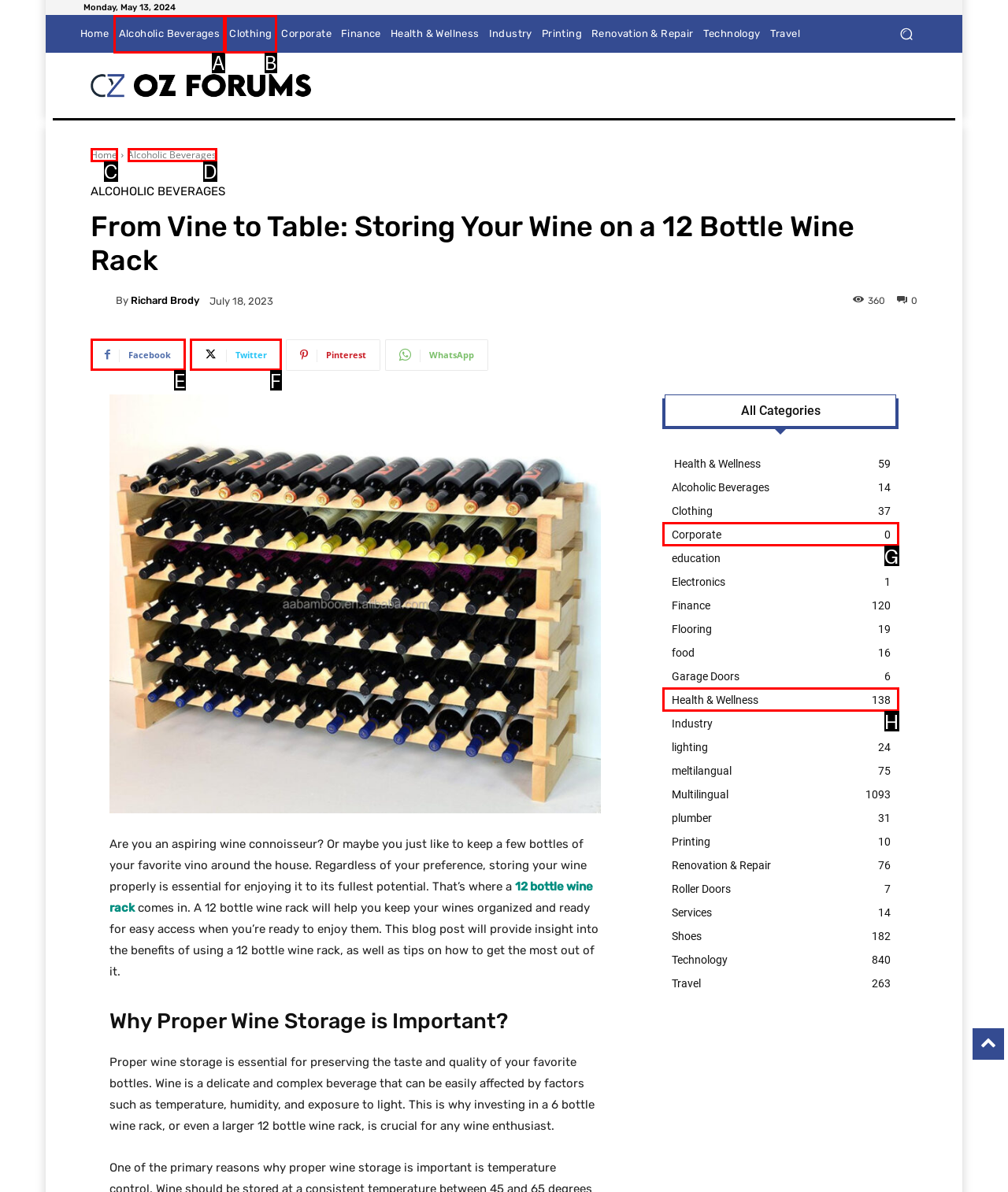Point out the option that aligns with the description: Home
Provide the letter of the corresponding choice directly.

C